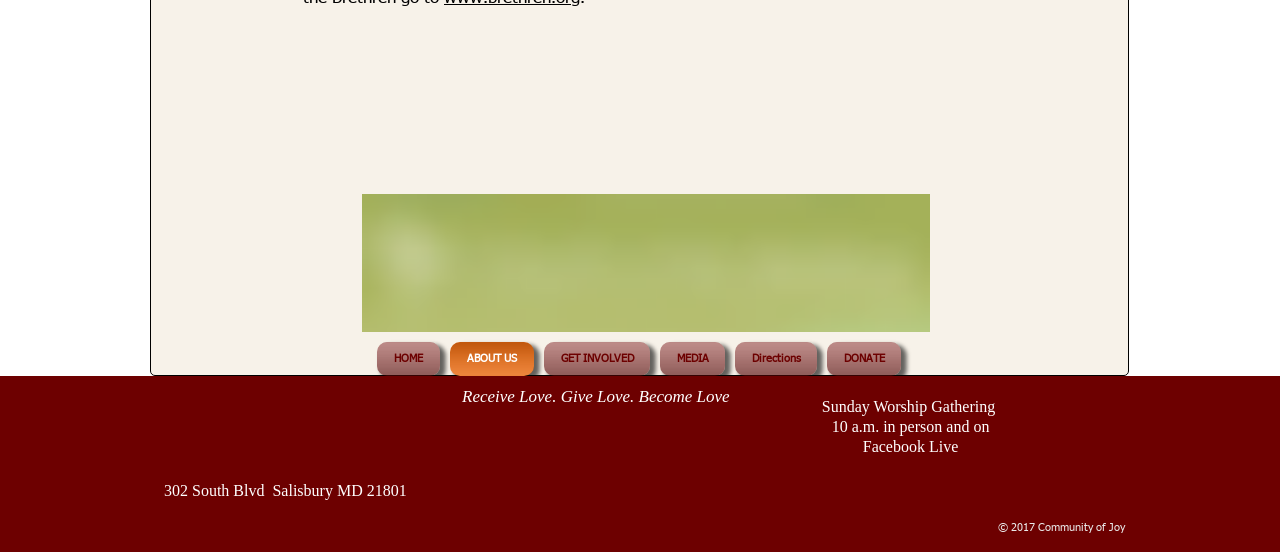Respond to the question below with a concise word or phrase:
How many social media icons are there?

3